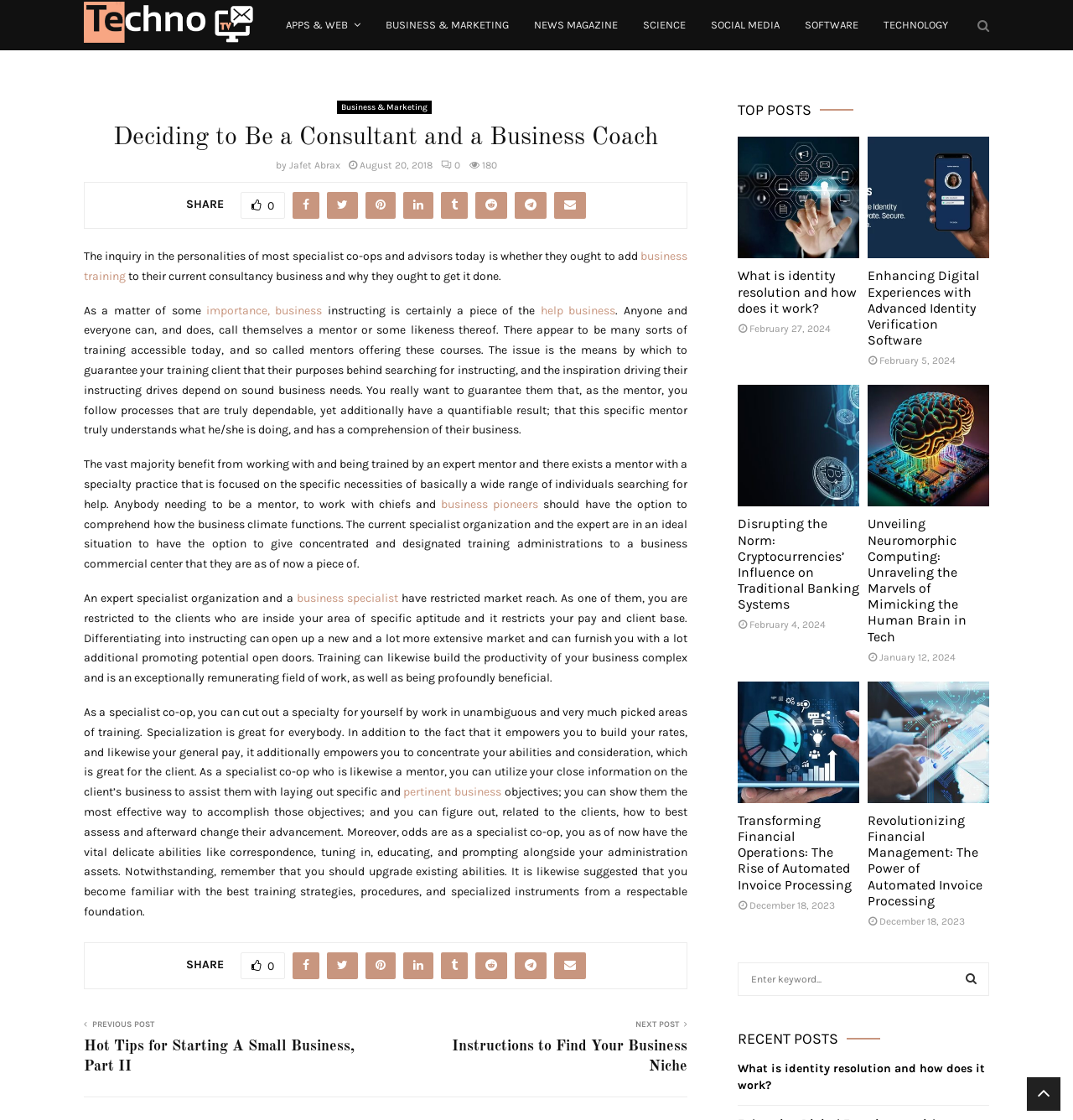Provide a brief response to the question below using one word or phrase:
What is the date of the article?

August 20, 2018